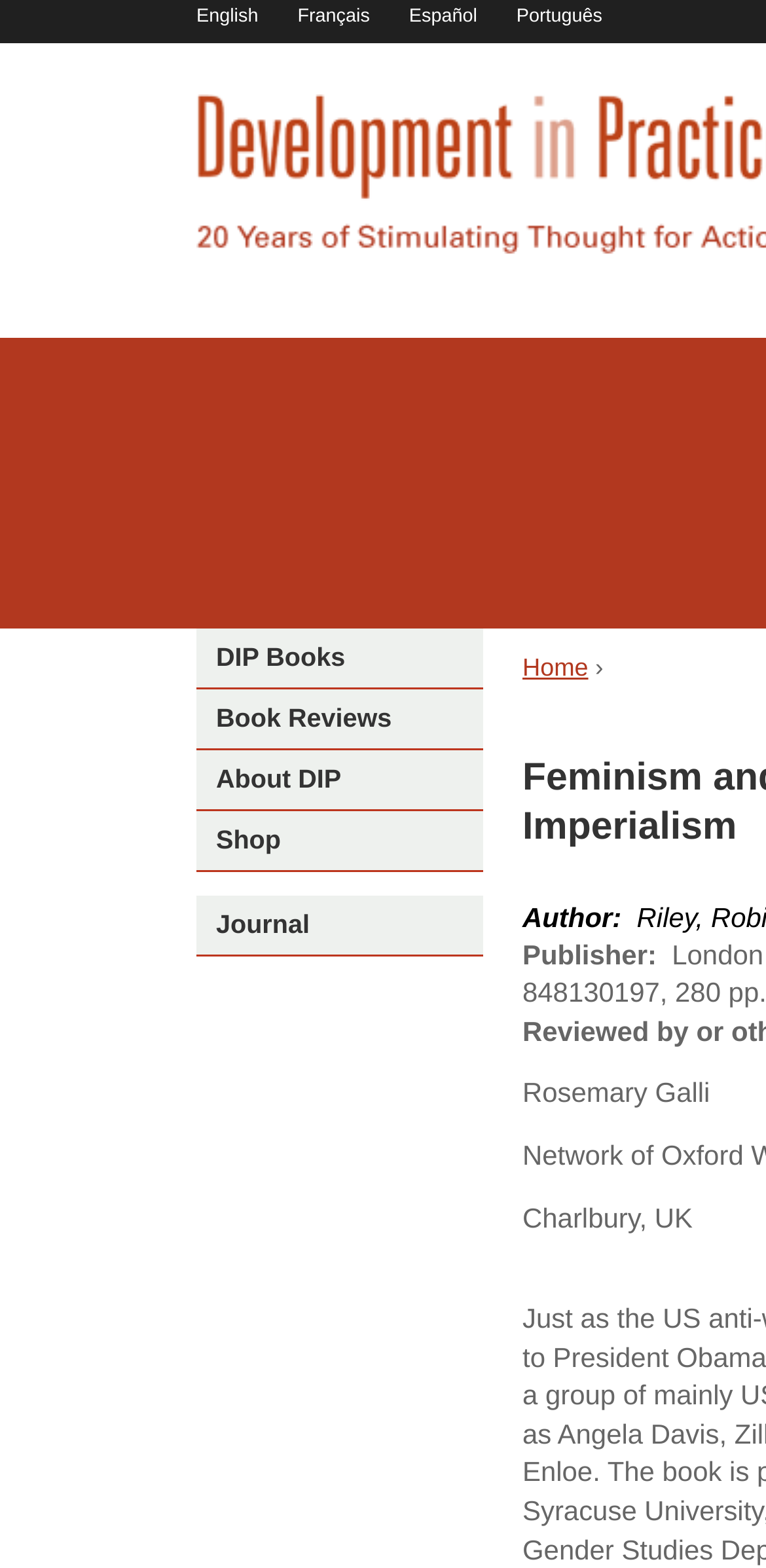Answer the following query concisely with a single word or phrase:
How many navigation links are there?

6